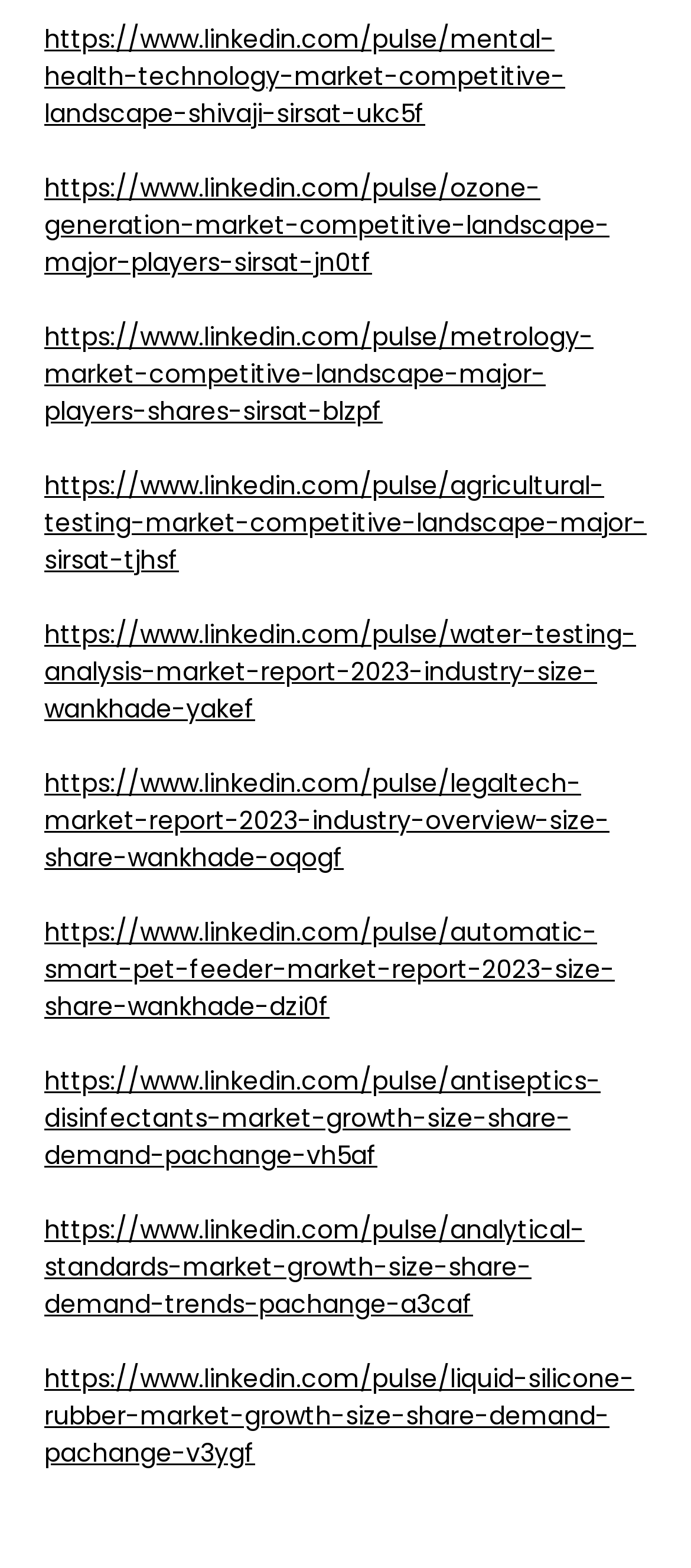What are the topics of the linked articles?
Please describe in detail the information shown in the image to answer the question.

By examining the links provided, I noticed that they all point to articles on LinkedIn Pulse. The topics of these articles appear to be related to market reports and analysis, covering various industries such as mental health technology, ozone generation, metrology, agricultural testing, and more.